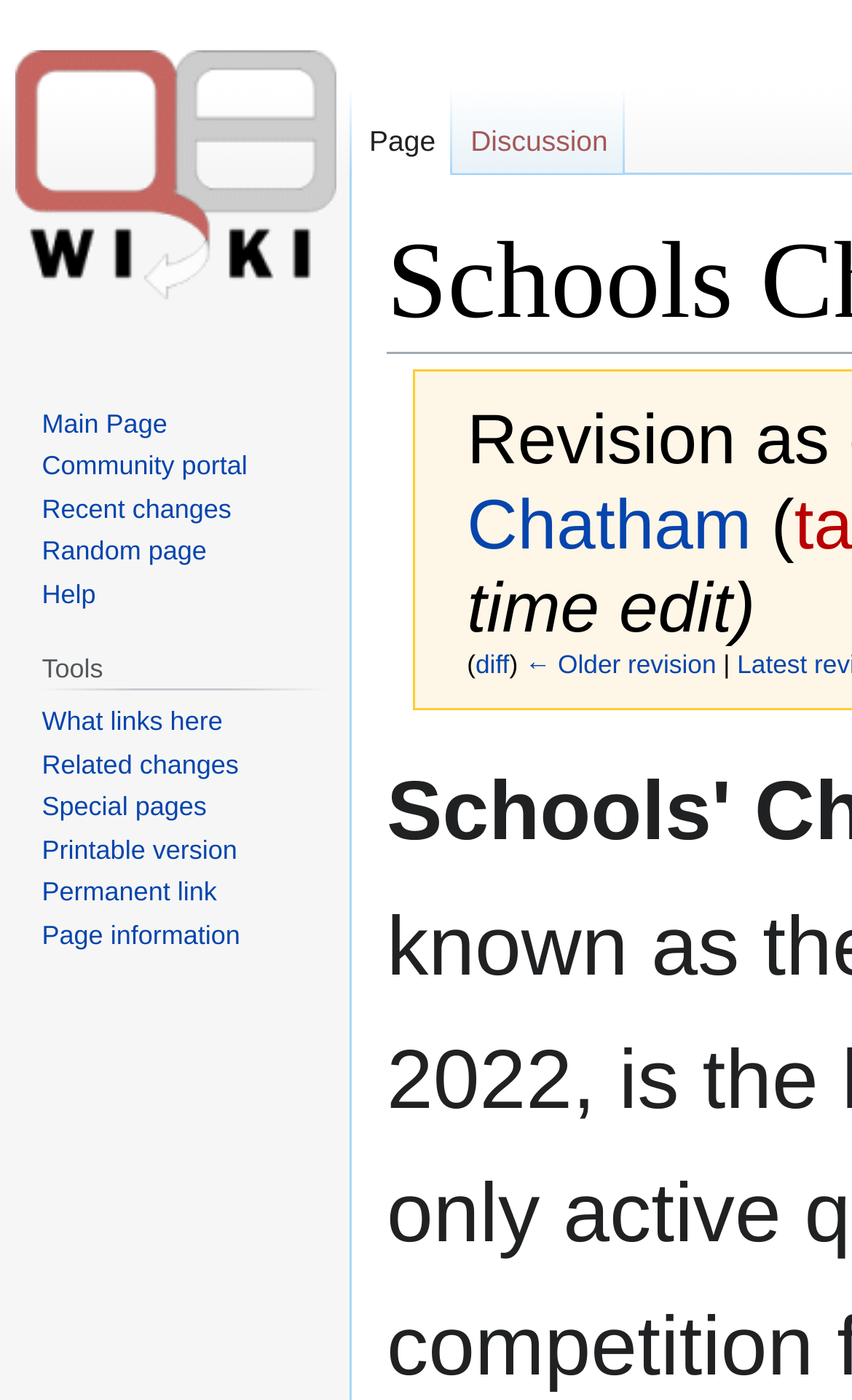From the webpage screenshot, identify the region described by parent_node: Search for: name="s". Provide the bounding box coordinates as (top-left x, top-left y, bottom-right x, bottom-right y), with each value being a floating point number between 0 and 1.

None